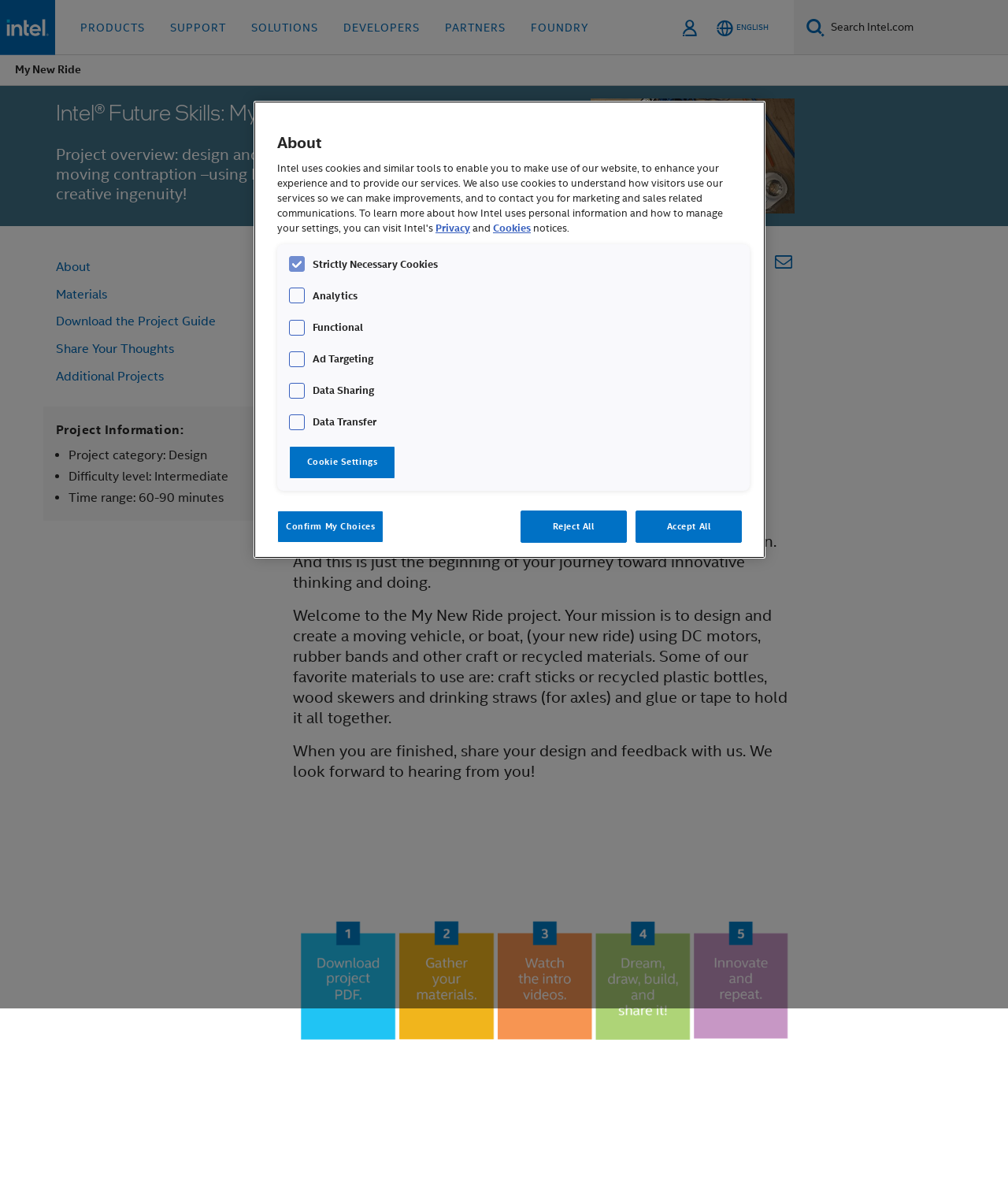Show me the bounding box coordinates of the clickable region to achieve the task as per the instruction: "Click the Print Article button".

[0.737, 0.213, 0.761, 0.231]